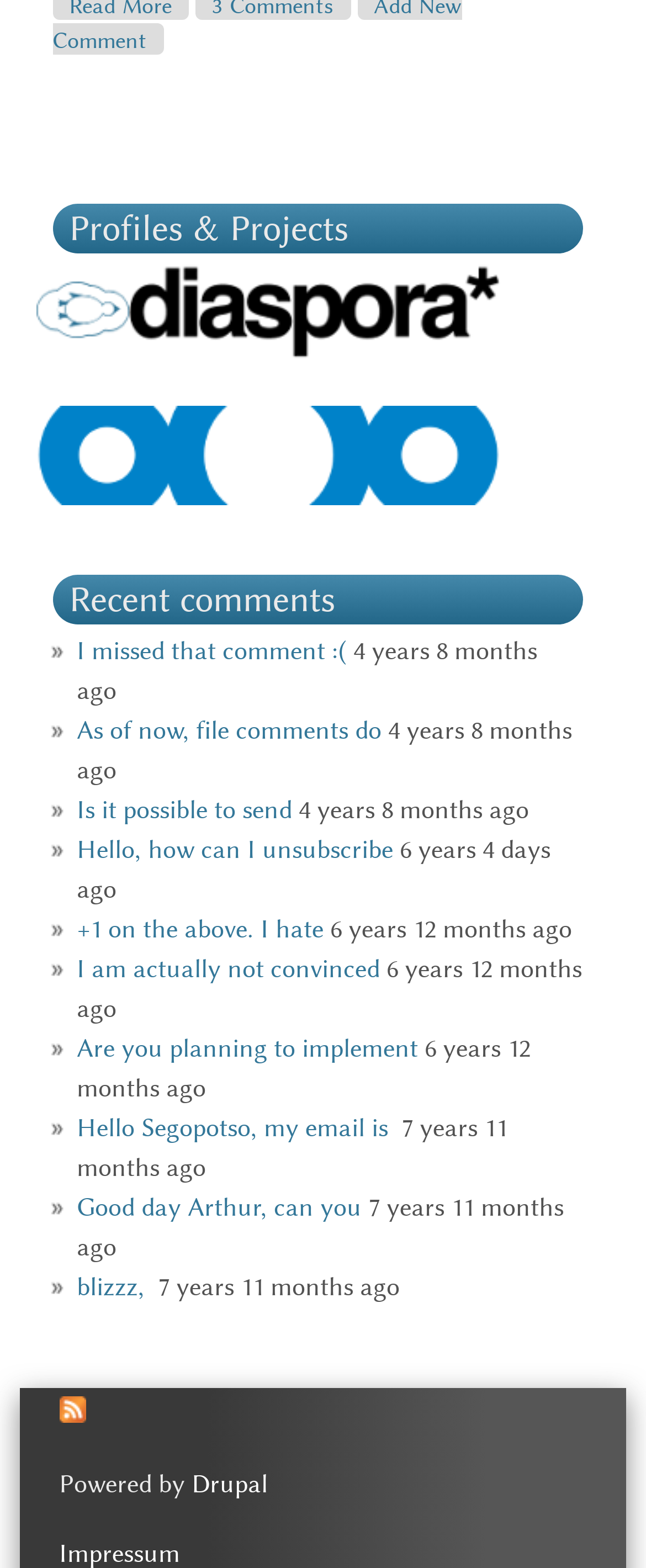Utilize the information from the image to answer the question in detail:
What is the oldest comment's timestamp?

The oldest comment's timestamp can be found by looking at the last comment in the list of recent comments. The timestamp is '7 years 11 months ago', which can be found at the bottom of the page with a bounding box of [0.119, 0.76, 0.873, 0.805].